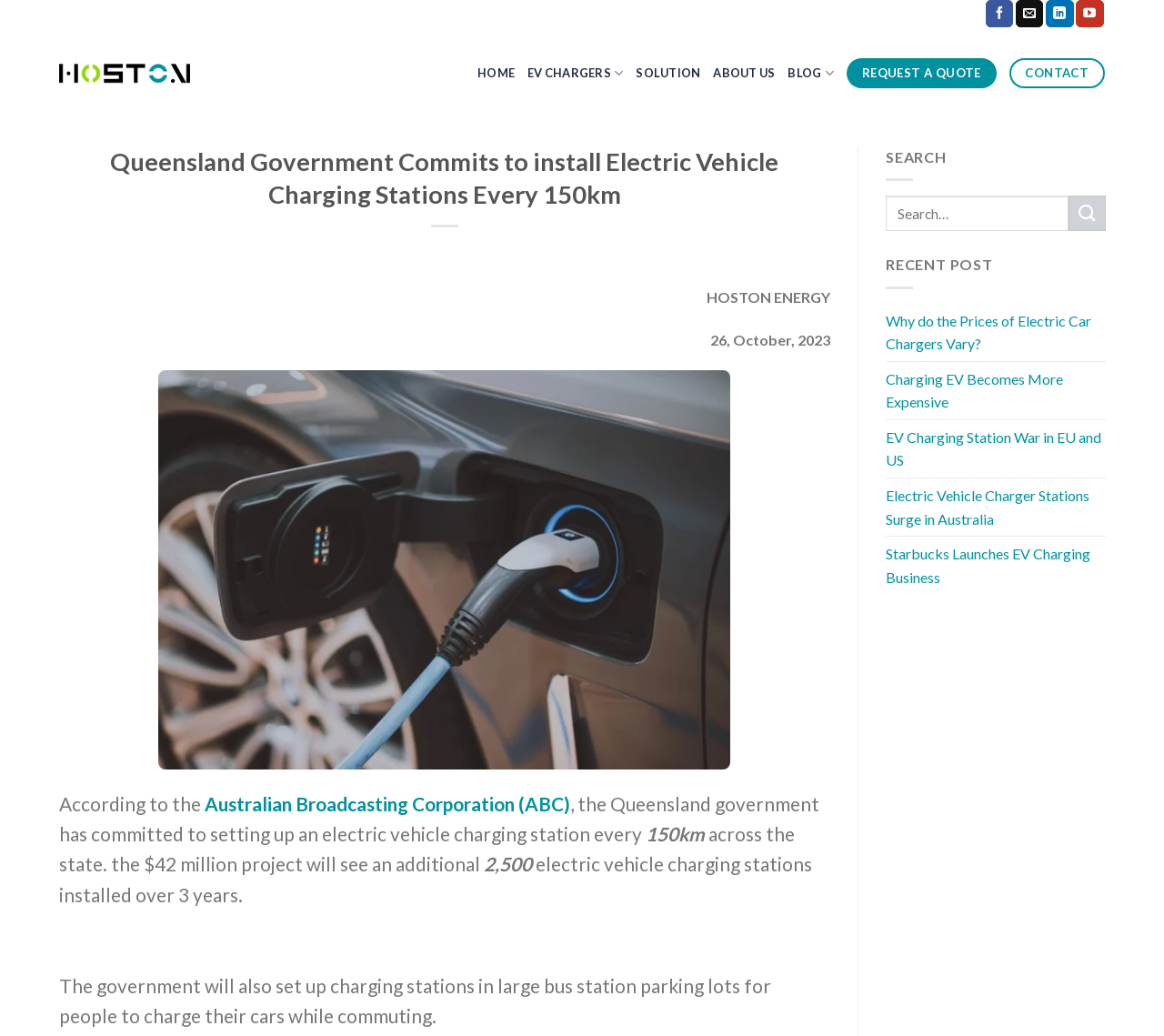How many electric vehicle charging stations will be installed?
Use the information from the screenshot to give a comprehensive response to the question.

According to the article, the Queensland government has committed to setting up an electric vehicle charging station every 150km across the state, and the $42 million project will see an additional 2,500 electric vehicle charging stations installed over 3 years.